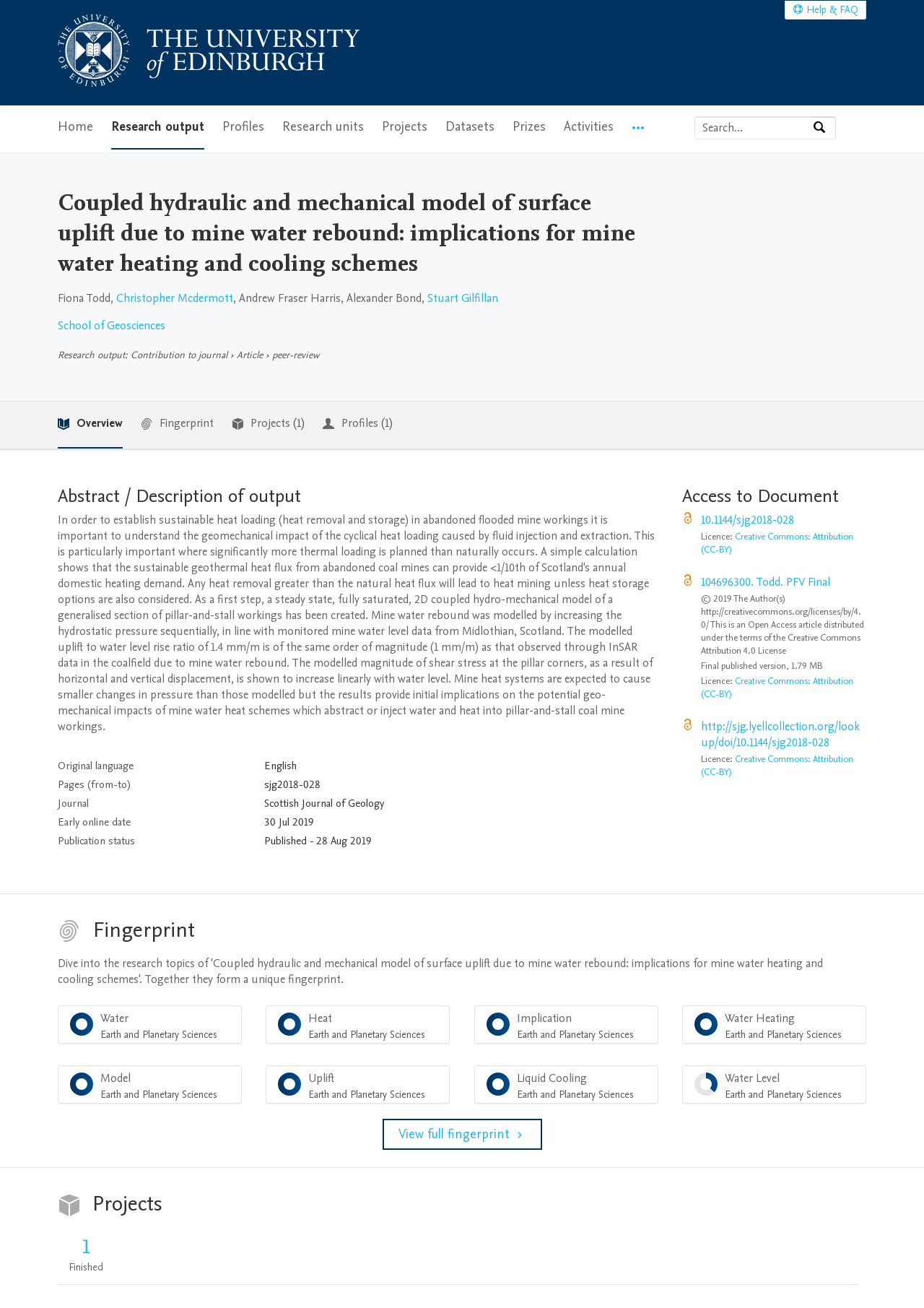Locate the bounding box coordinates of the clickable area needed to fulfill the instruction: "Access the document".

[0.759, 0.391, 0.86, 0.404]